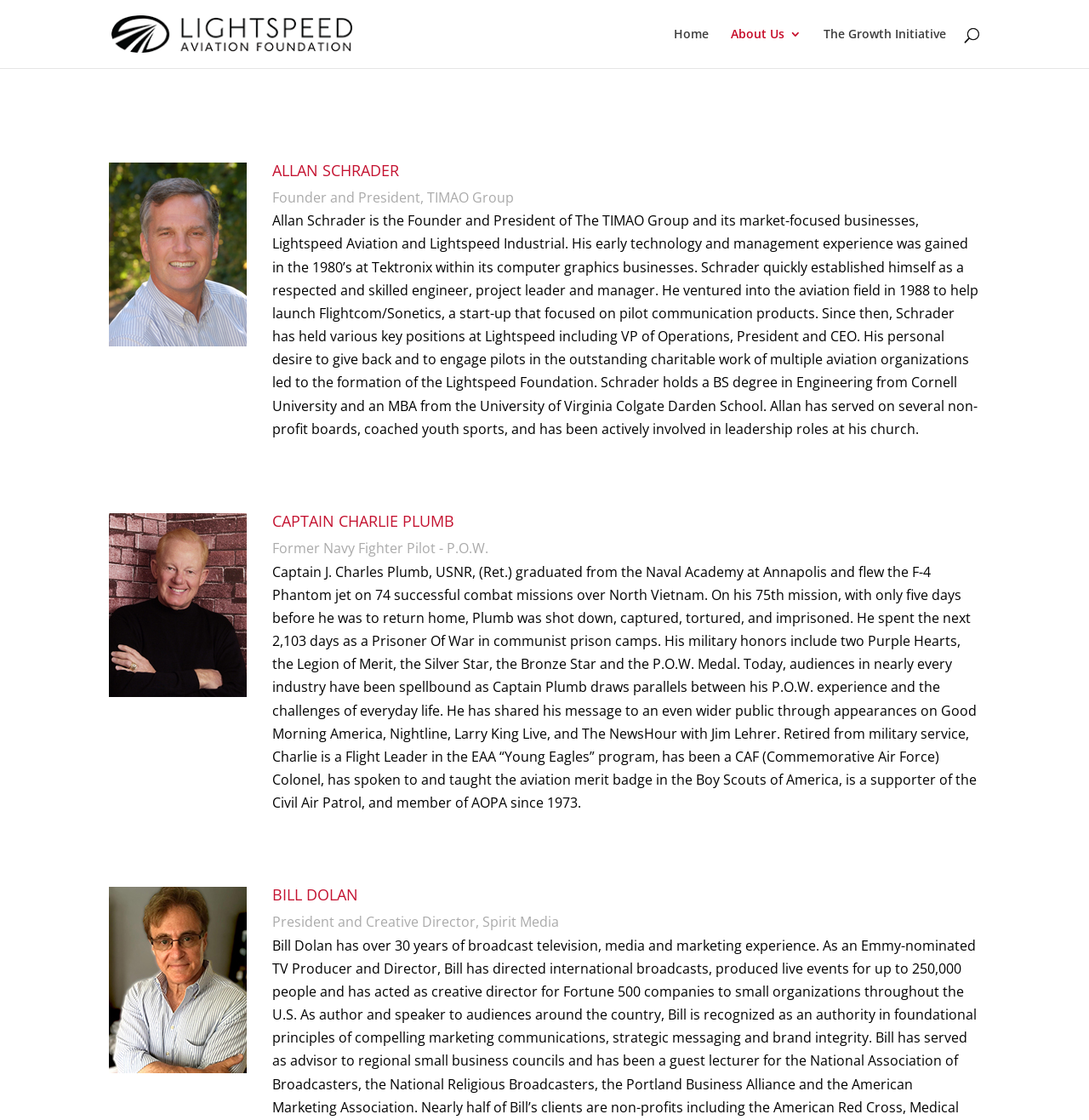Write an exhaustive caption that covers the webpage's main aspects.

The webpage is about the Board Members of the Lightspeed Aviation Foundation. At the top left, there is a link to the foundation's homepage, accompanied by an image of the foundation's logo. To the right of this, there are navigation links, including "Home" and "The Growth Initiative". 

Below these navigation links, there is a search bar that spans most of the width of the page. 

The main content of the page is divided into three sections, each featuring a board member. On the left of each section, there is a portrait image of the member, while on the right, there is a heading with the member's name, followed by a brief description of their background and achievements. 

The first section is about Allan Schrader, the Founder and President of the TIMAO Group, who has extensive experience in the aviation industry. The second section is about Captain Charlie Plumb, a former Navy Fighter Pilot and Prisoner Of War, who now shares his inspiring story with various audiences. The third section is about Bill Dolan, the President and Creative Director of Spirit Media.